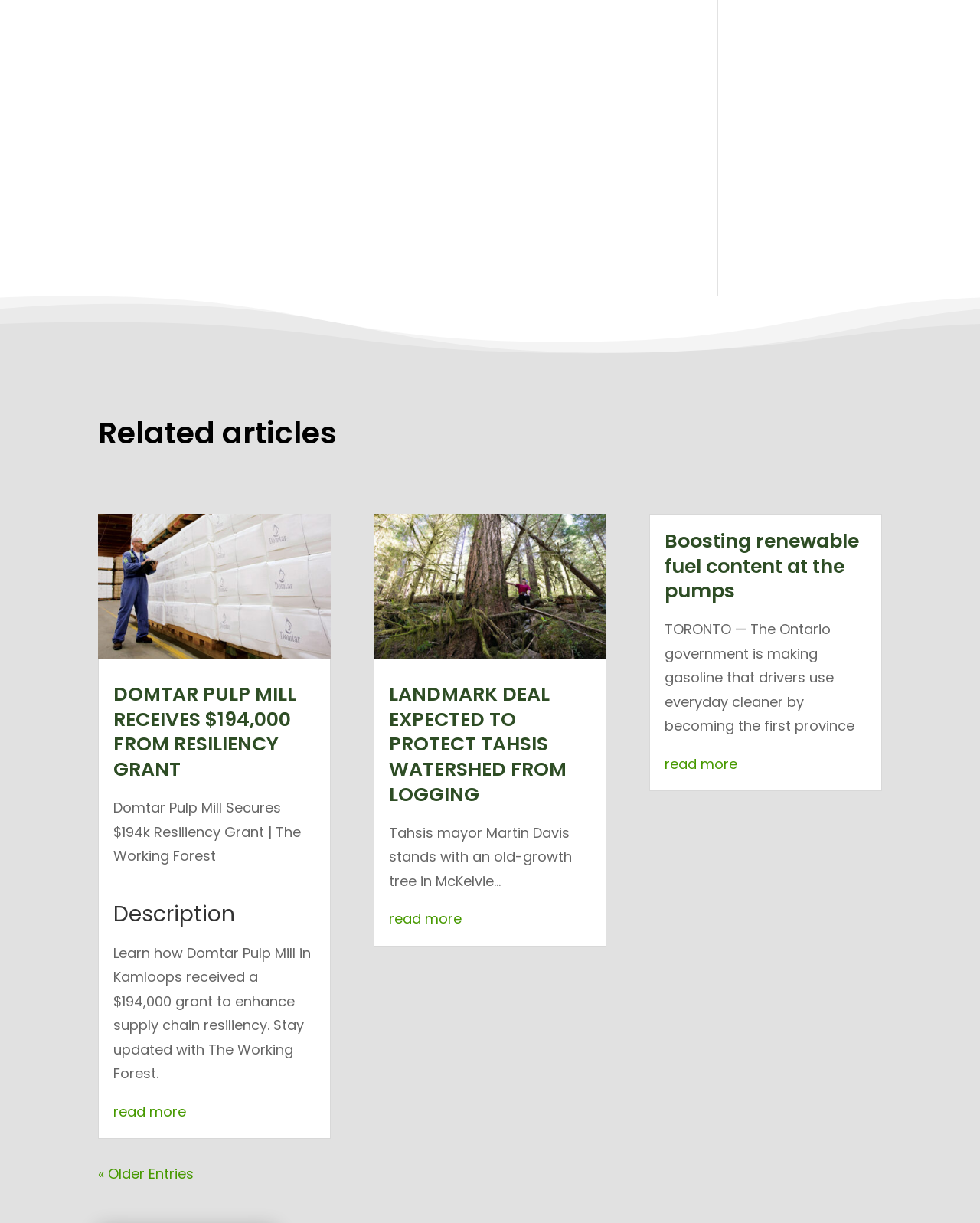Given the element description « Older Entries, specify the bounding box coordinates of the corresponding UI element in the format (top-left x, top-left y, bottom-right x, bottom-right y). All values must be between 0 and 1.

[0.1, 0.952, 0.198, 0.968]